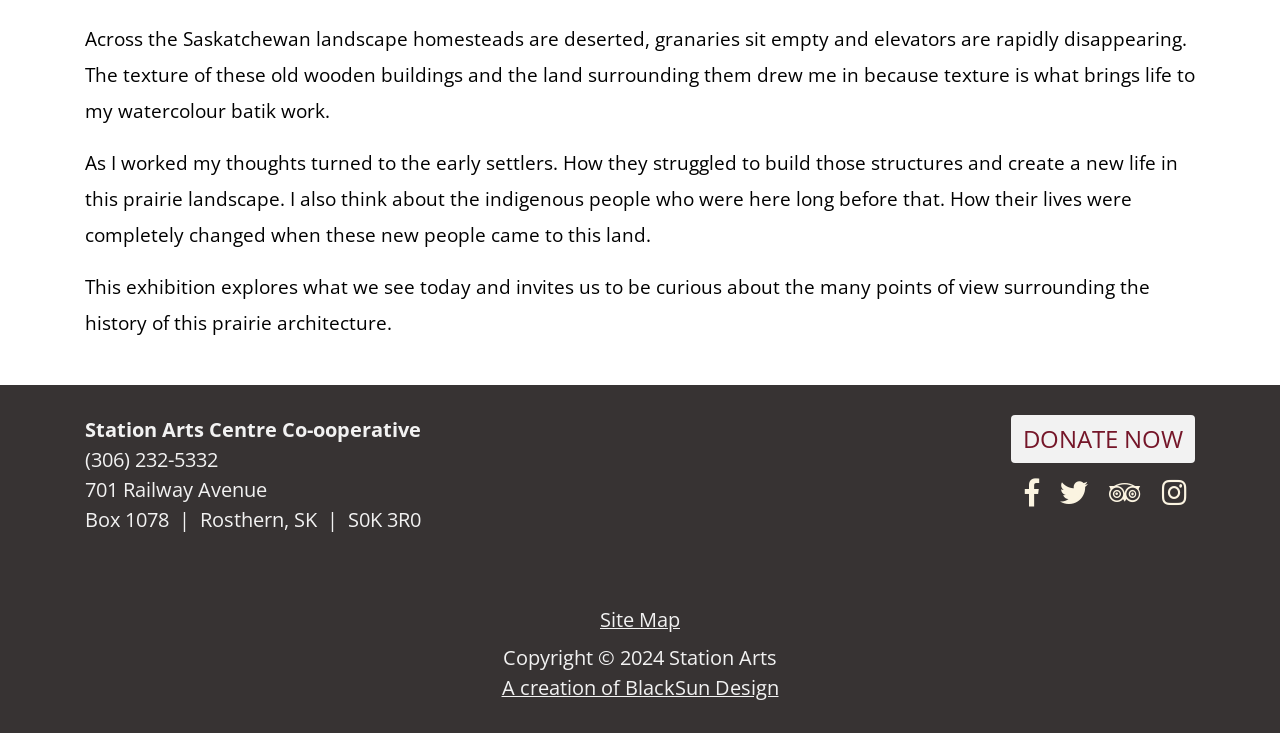What social media platforms does the arts centre have a presence on?
Answer briefly with a single word or phrase based on the image.

Facebook, Twitter, Instagram, TripAdvisor